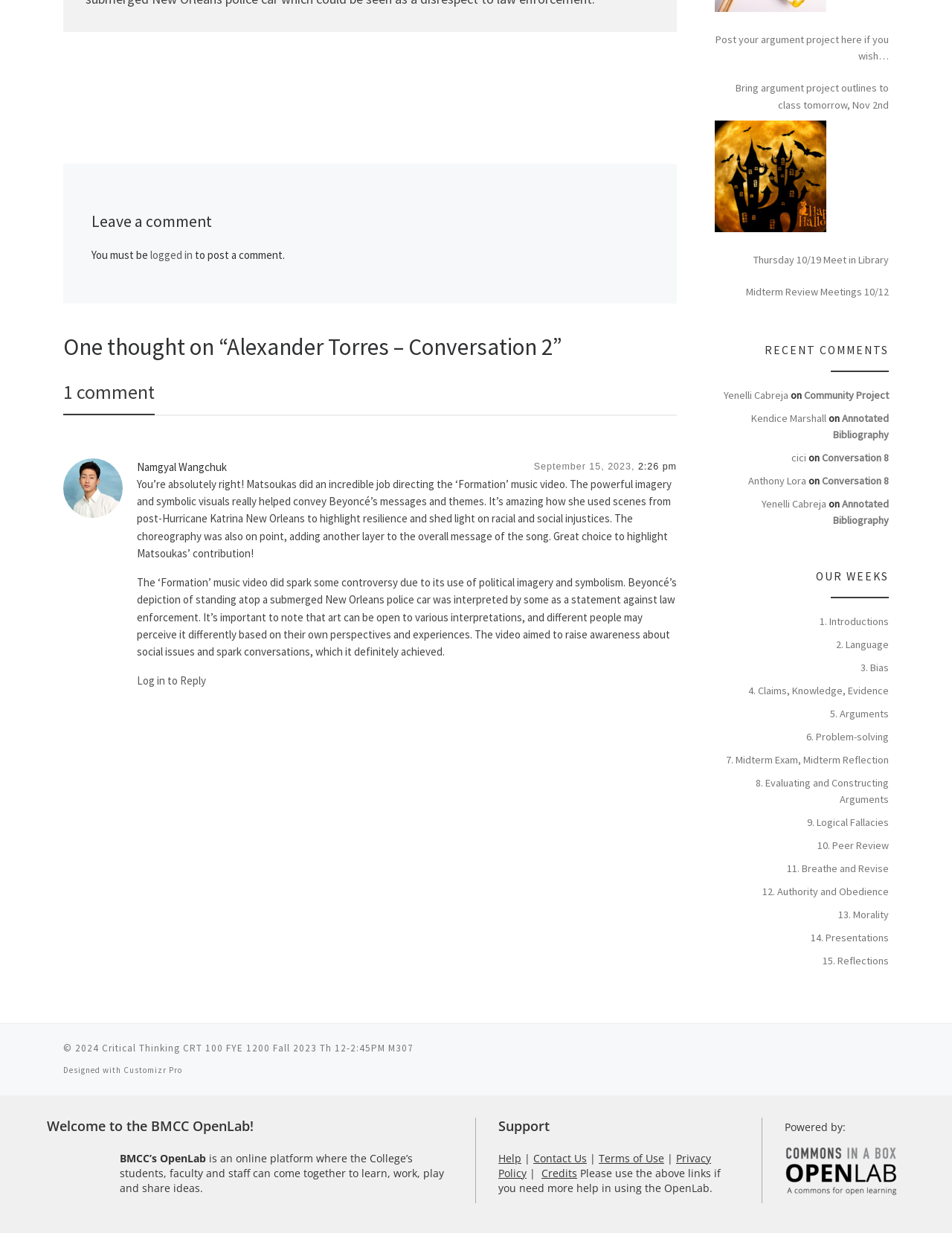Specify the bounding box coordinates of the area to click in order to execute this command: 'View recent comments'. The coordinates should consist of four float numbers ranging from 0 to 1, and should be formatted as [left, top, right, bottom].

[0.75, 0.266, 0.934, 0.302]